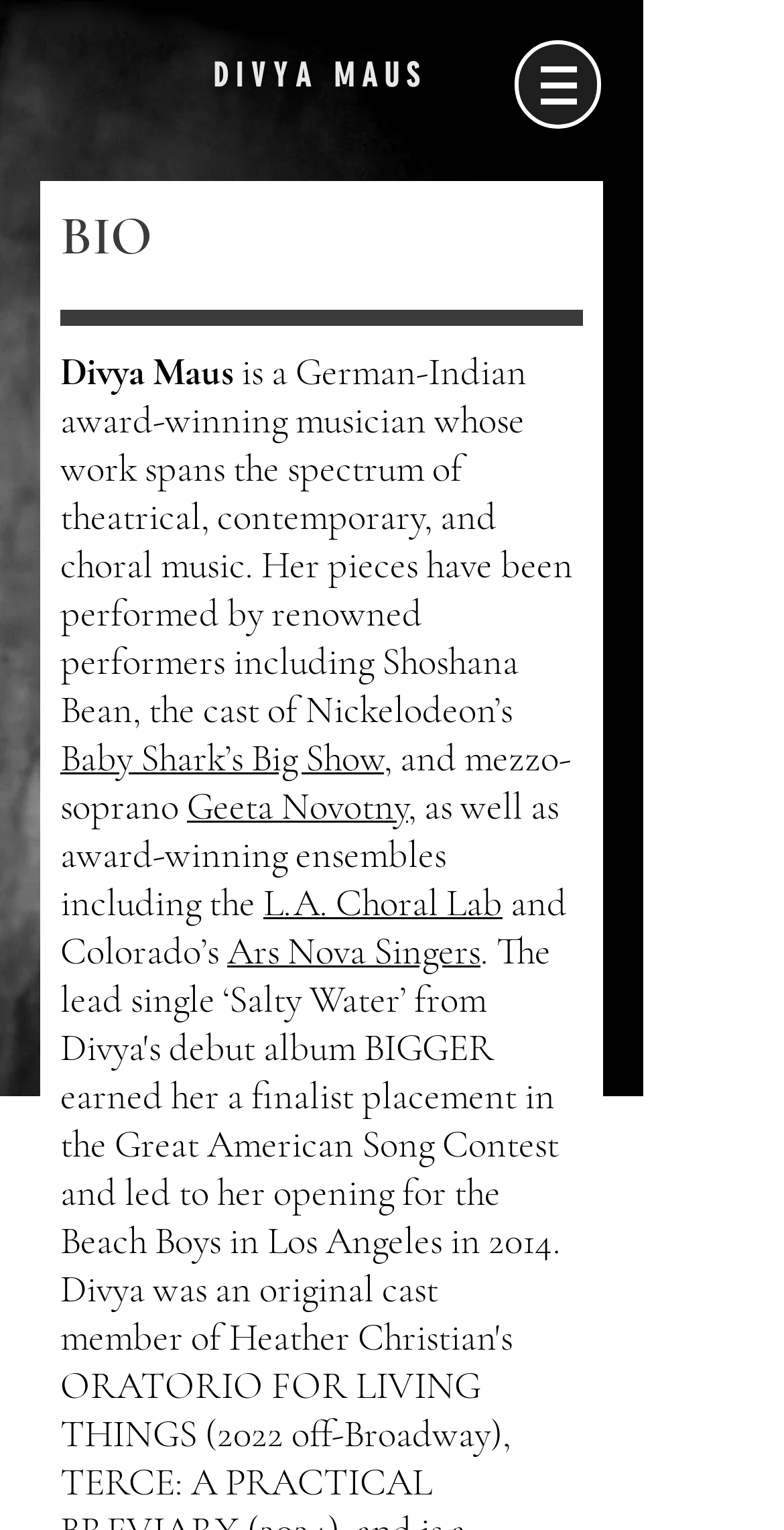What type of music does the musician work with?
Kindly offer a comprehensive and detailed response to the question.

The type of music the musician works with is mentioned in the StaticText element with the text 'whose work spans the spectrum of theatrical, contemporary, and choral music.' at coordinates [0.077, 0.227, 0.731, 0.479].